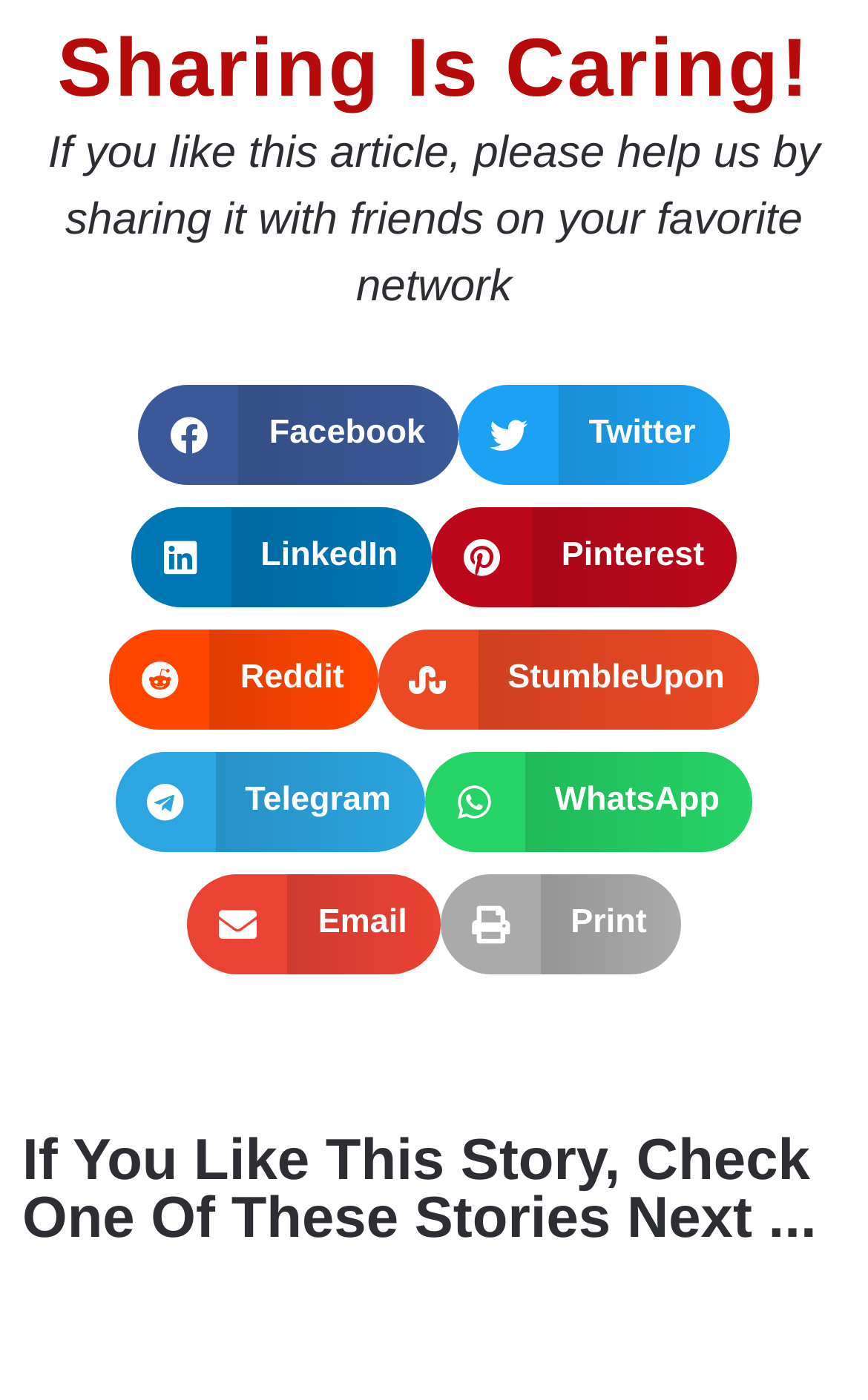Find the bounding box coordinates of the area that needs to be clicked in order to achieve the following instruction: "Share on Twitter". The coordinates should be specified as four float numbers between 0 and 1, i.e., [left, top, right, bottom].

[0.528, 0.274, 0.84, 0.346]